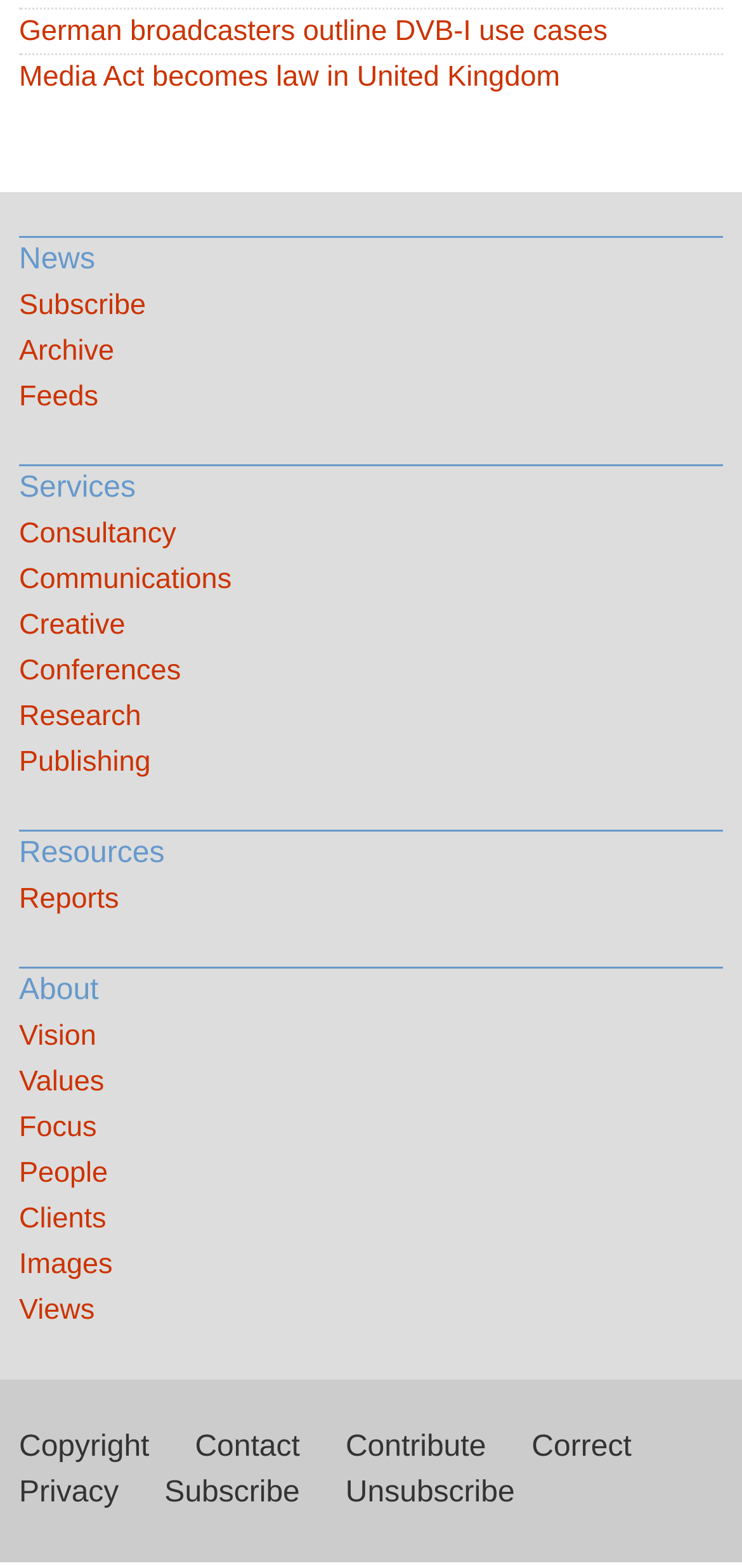What is the purpose of the 'Archive' link? Look at the image and give a one-word or short phrase answer.

To access archived content